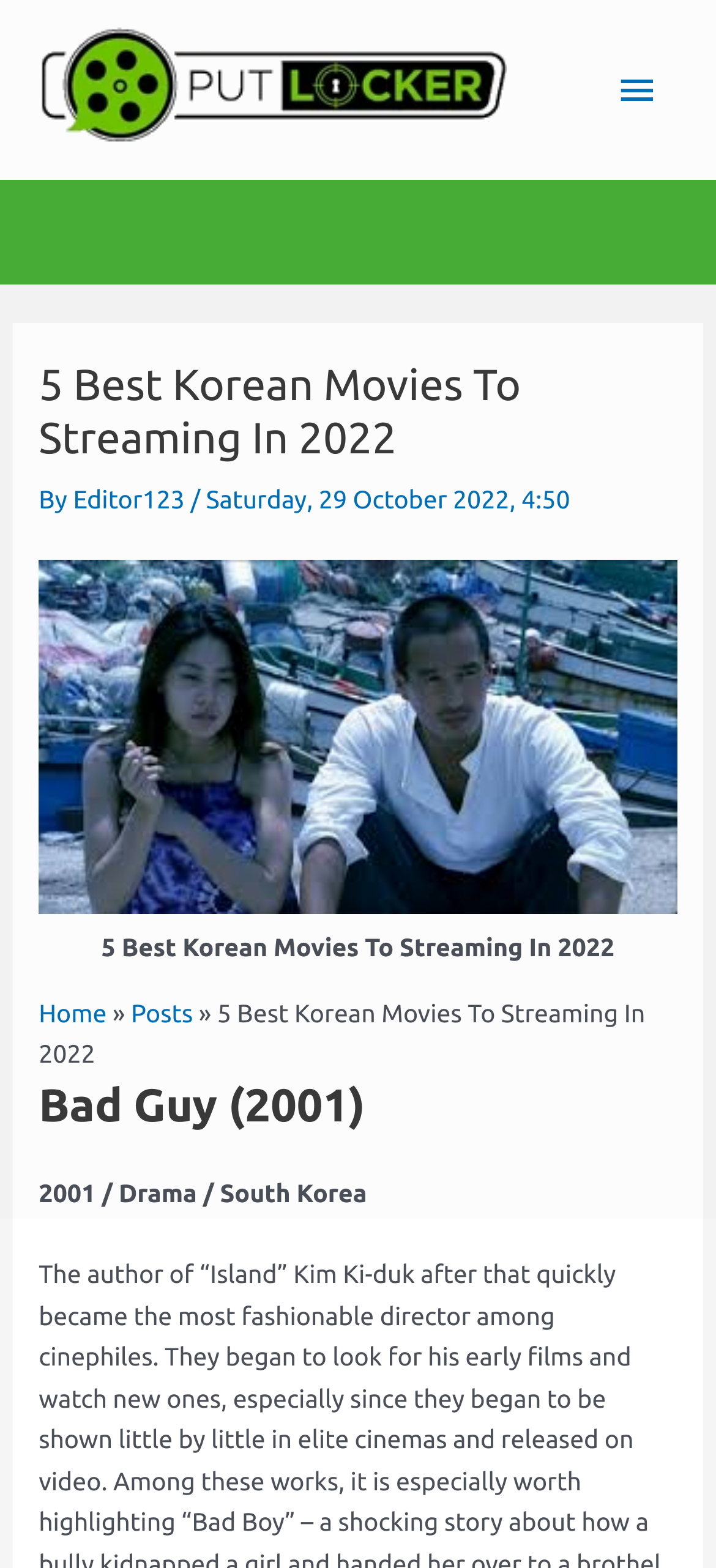How many movies are listed on this webpage?
Please analyze the image and answer the question with as much detail as possible.

I counted the number of movie titles listed on the webpage, starting from 'Bad Guy (2001)' and assuming that the webpage only lists 5 movies as indicated by the title '5 Best Korean Movies To Streaming In 2022'.